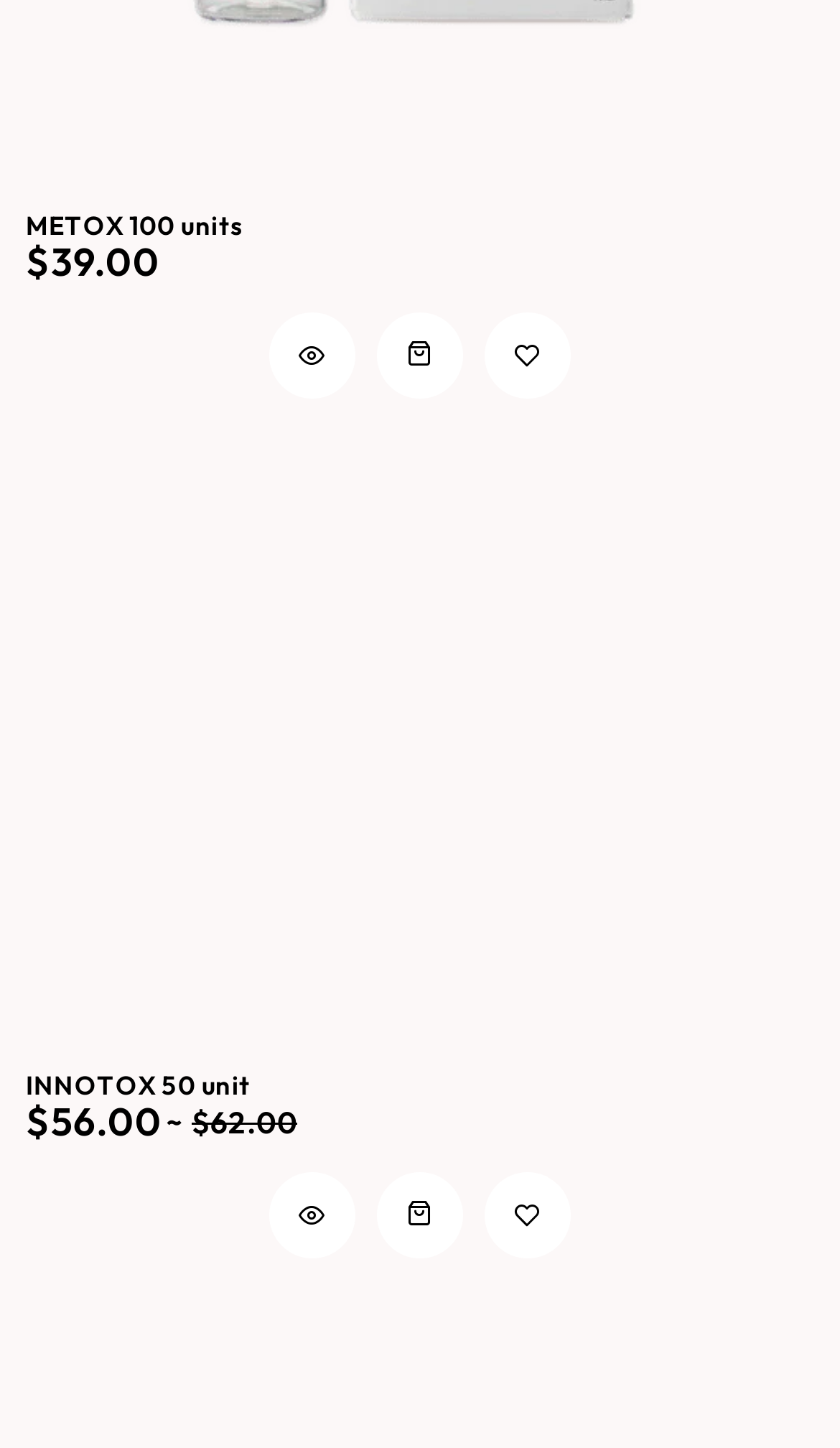Please specify the bounding box coordinates of the area that should be clicked to accomplish the following instruction: "click on METOX 100 units". The coordinates should consist of four float numbers between 0 and 1, i.e., [left, top, right, bottom].

[0.031, 0.144, 0.288, 0.166]